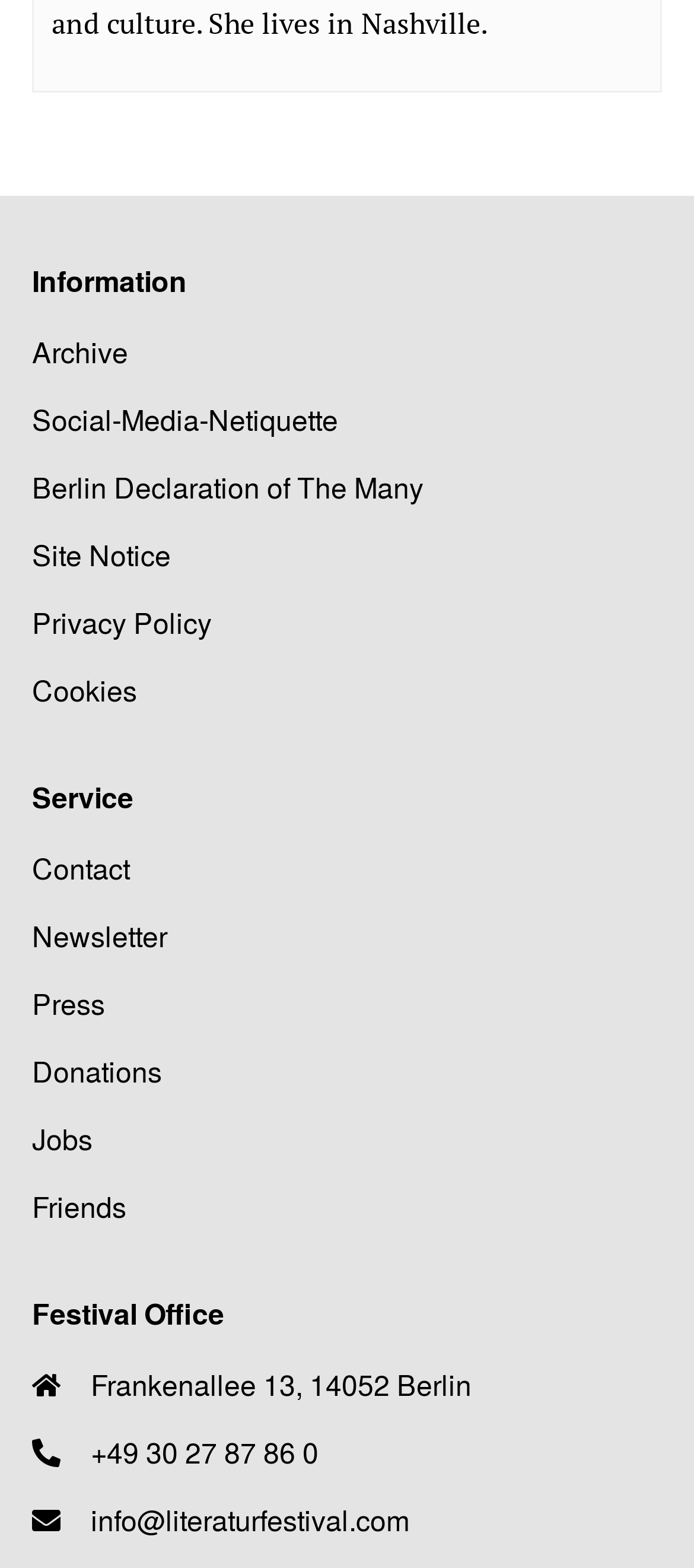Please answer the following question as detailed as possible based on the image: 
What is the phone number of the Festival Office?

I found the phone number of the Festival Office by looking at the link element under the 'Festival Office' heading, which is '+49 30 27 87 86 0'.